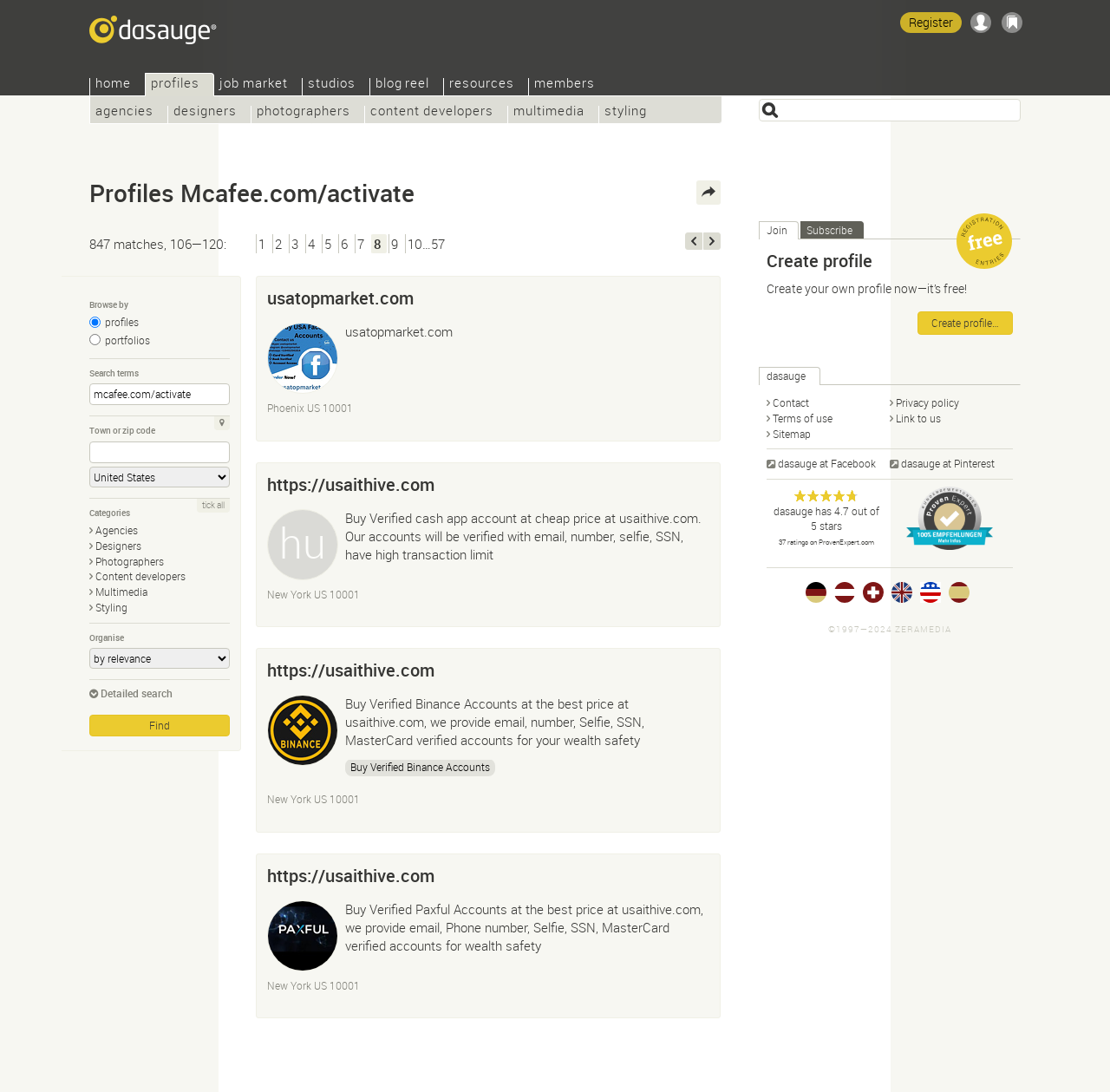Please determine the bounding box coordinates of the element to click in order to execute the following instruction: "Add to clipboard". The coordinates should be four float numbers between 0 and 1, specified as [left, top, right, bottom].

[0.617, 0.26, 0.642, 0.279]